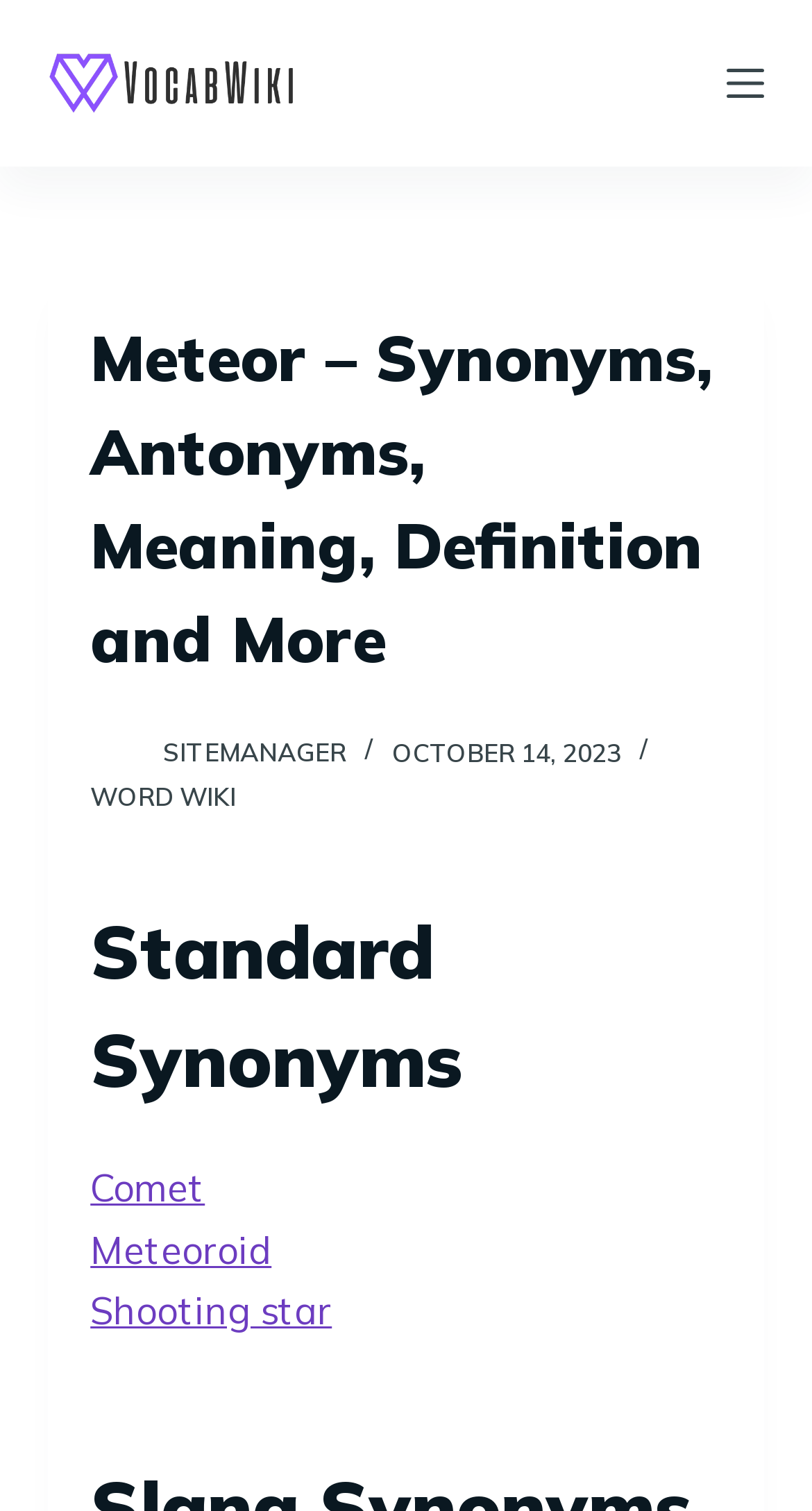What is the first synonym listed?
Using the visual information, reply with a single word or short phrase.

Comet